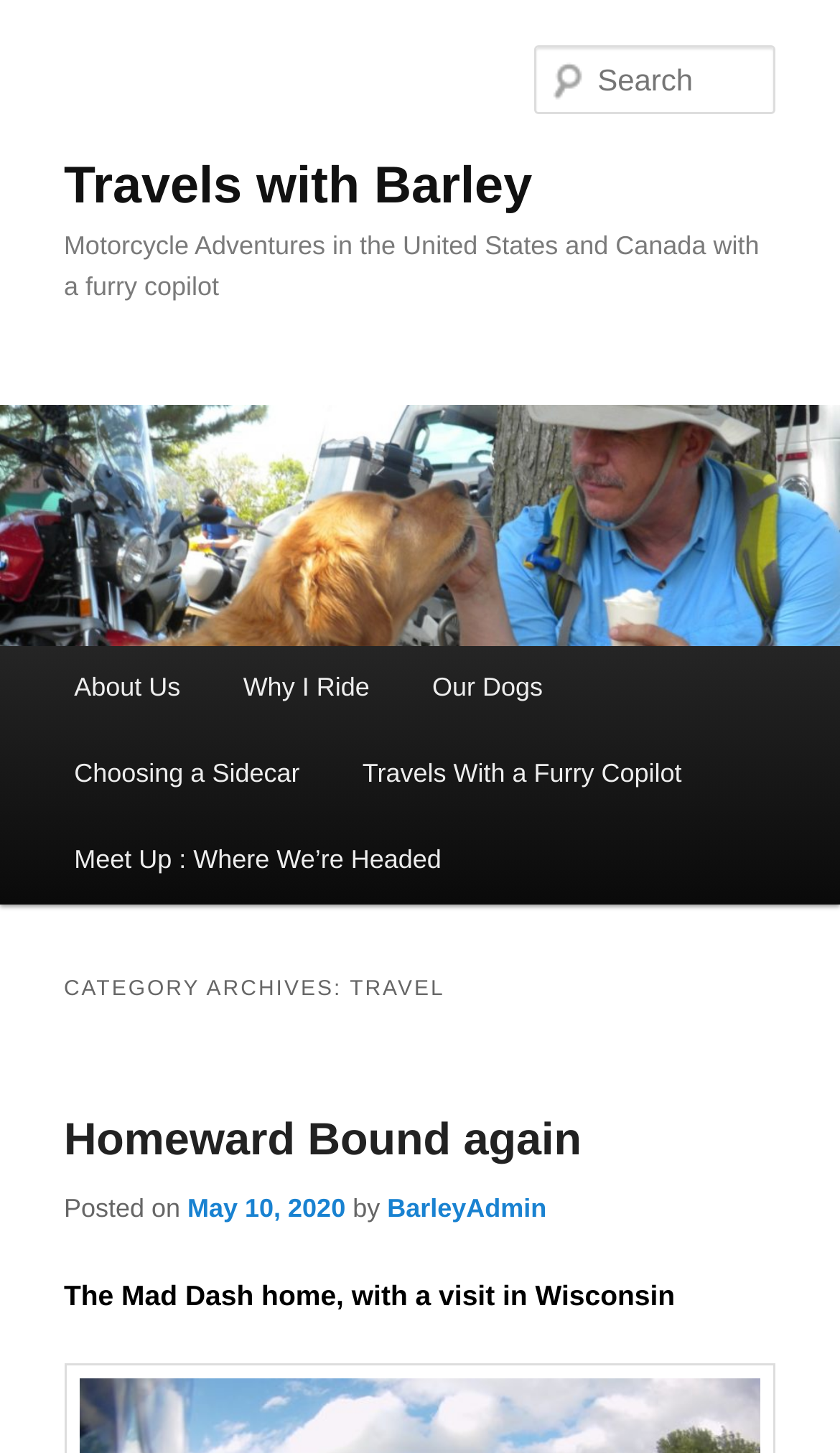Identify the bounding box coordinates of the clickable region necessary to fulfill the following instruction: "Search for something". The bounding box coordinates should be four float numbers between 0 and 1, i.e., [left, top, right, bottom].

[0.637, 0.031, 0.924, 0.079]